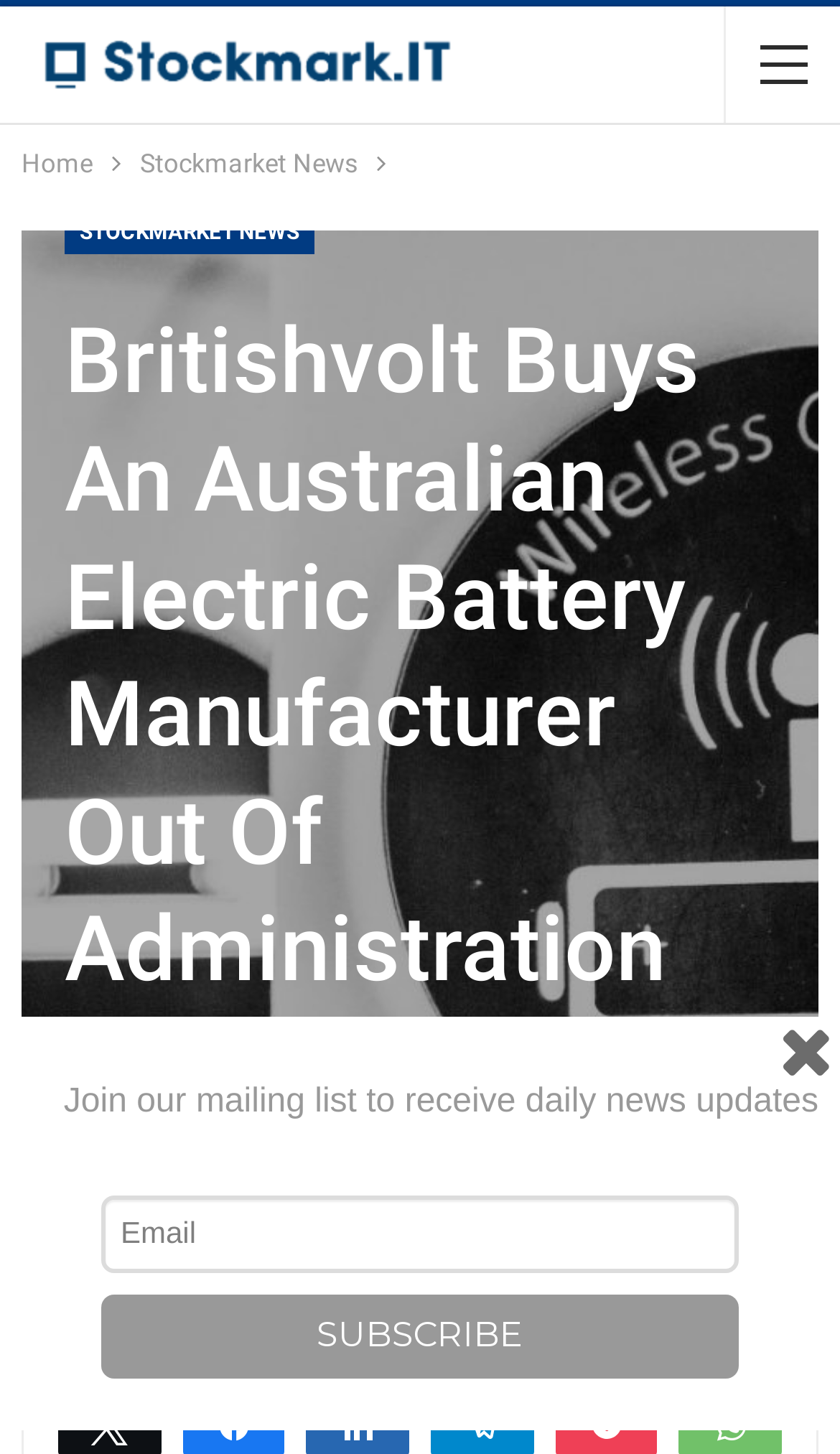What is the category of the news article?
Refer to the image and give a detailed answer to the question.

The category of the news article can be determined by looking at the breadcrumbs navigation section, where the link 'Stockmarket News' is present.